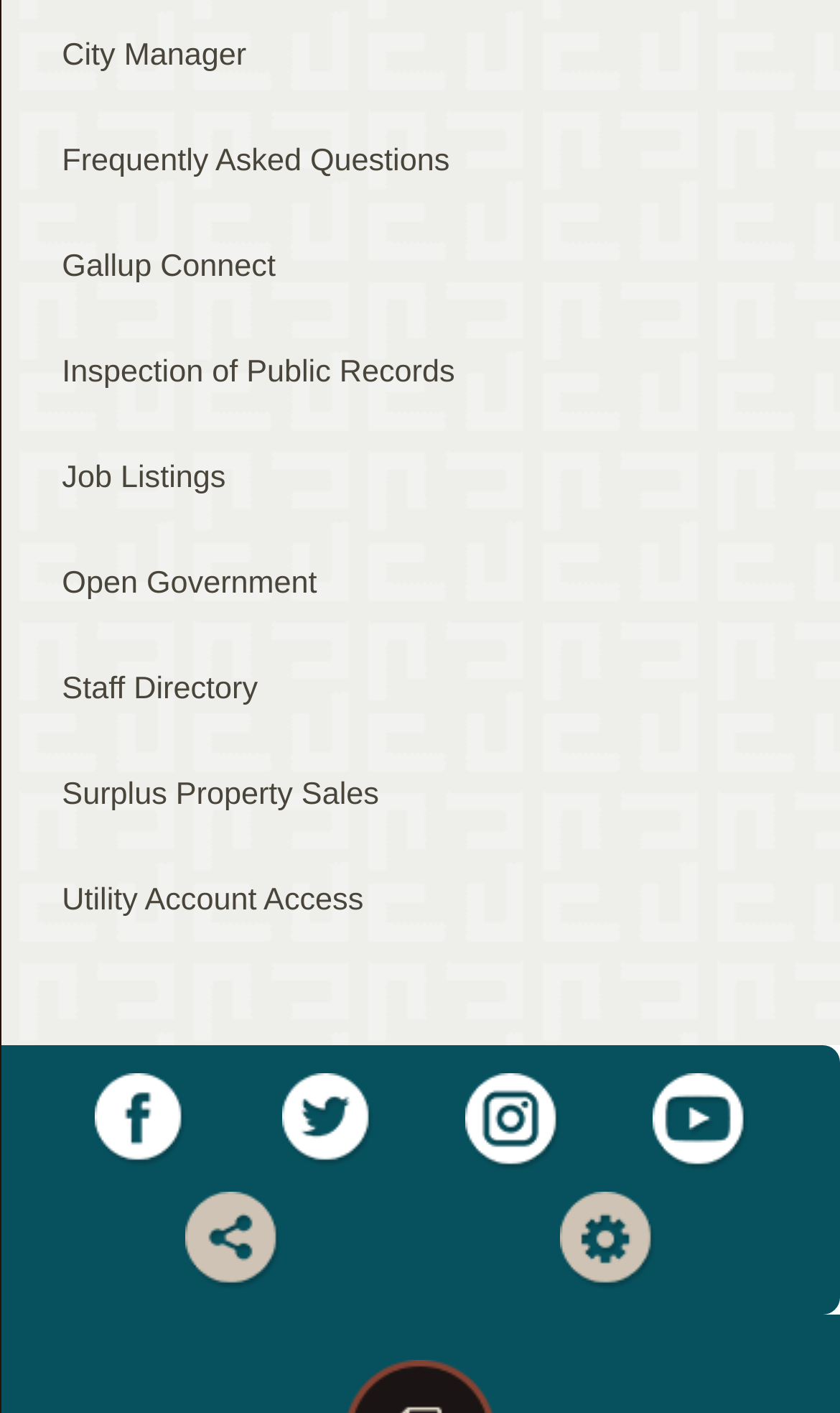Highlight the bounding box coordinates of the element you need to click to perform the following instruction: "Open Site Tools."

[0.5, 0.843, 0.945, 0.911]